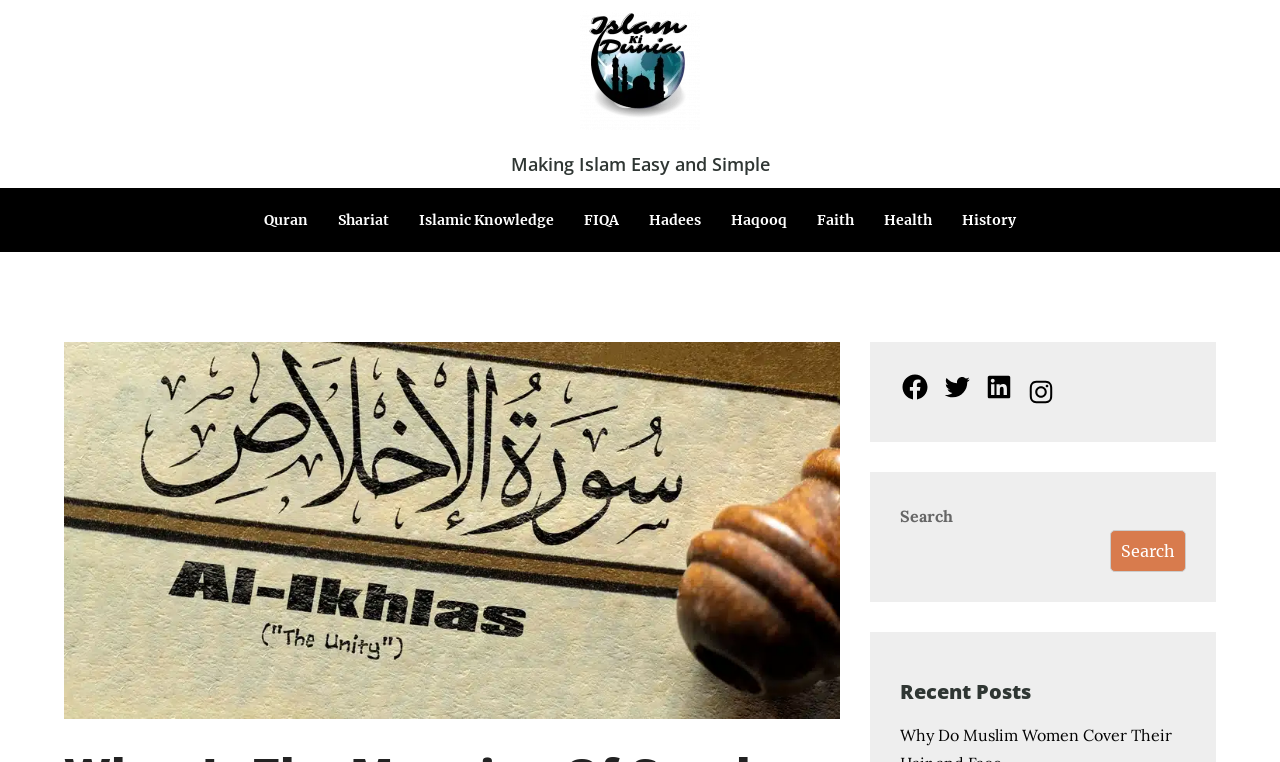What is the topic of the recent posts?
Examine the screenshot and reply with a single word or phrase.

Not specified